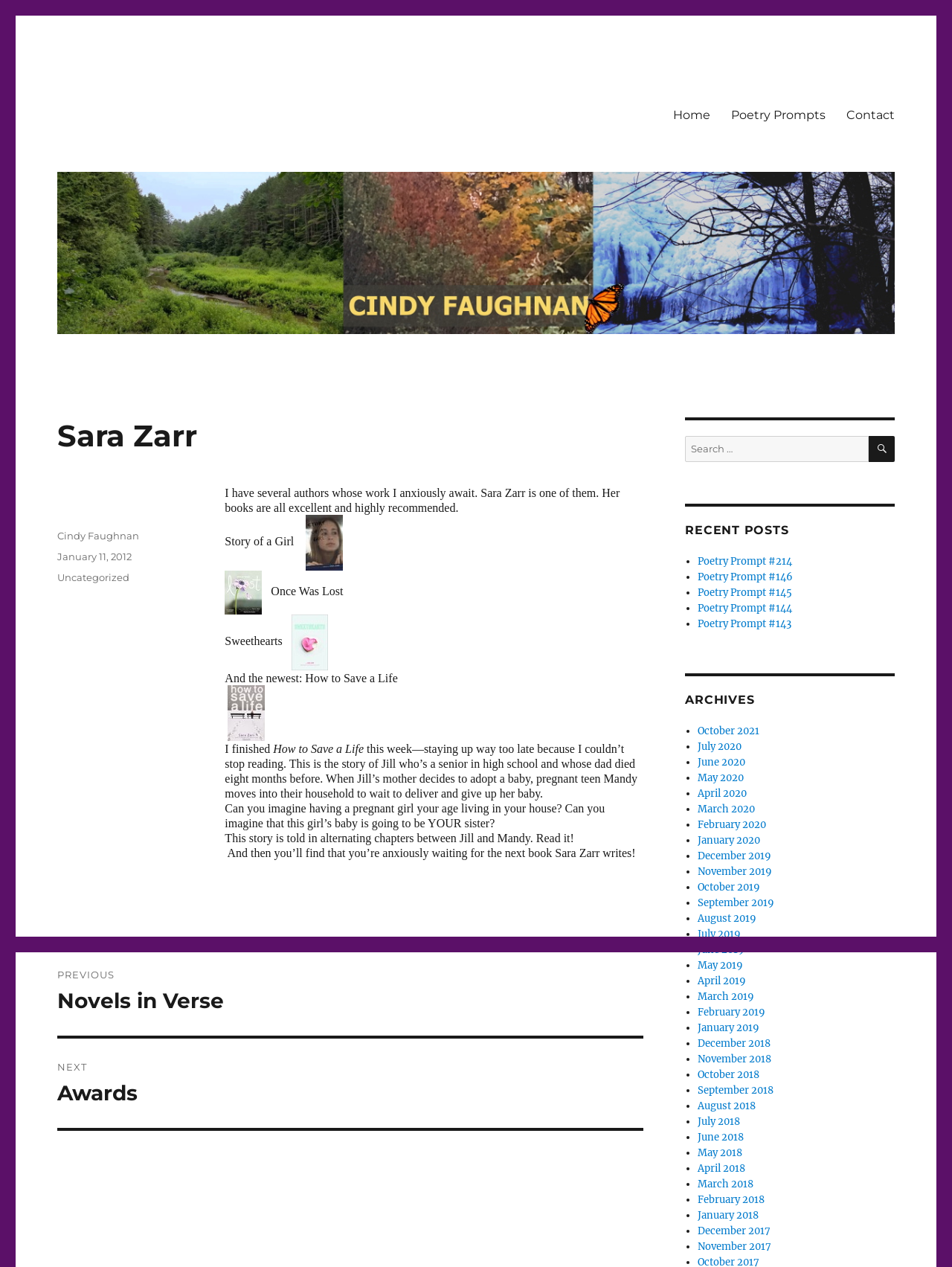Generate a comprehensive description of the webpage content.

The webpage is about Sara Zarr, an author, and features a blog post about her book "How to Save a Life". At the top, there is a primary menu with links to "Home", "Poetry Prompts", and "Contact". Below the menu, there is a large header with the title "Sara Zarr". 

The main content of the page is an article about Sara Zarr's book "How to Save a Life". The article starts with a brief introduction to the author and her excellent books. It then focuses on the book "How to Save a Life", describing the story of Jill, a senior in high school whose dad died eight months before, and Mandy, a pregnant teen who moves into their household to wait to deliver and give up her baby. The article is written in a personal tone, with the author of the blog post sharing their experience of reading the book and anxiously waiting for the next book Sara Zarr writes.

On the right side of the page, there are several sections. The first section is a search bar with a button labeled "SEARCH". Below the search bar, there is a section titled "RECENT POSTS" with a list of links to recent blog posts, including "Poetry Prompt #214", "Poetry Prompt #146", and others. Further down, there is a section titled "ARCHIVES" with a list of links to archived blog posts organized by month, from October 2021 to July 2019.

At the bottom of the page, there is a footer section with links to the author of the blog post, Cindy Faughnan, and the date the post was published, January 11, 2012. There are also links to categories and a post navigation section with links to previous and next posts.